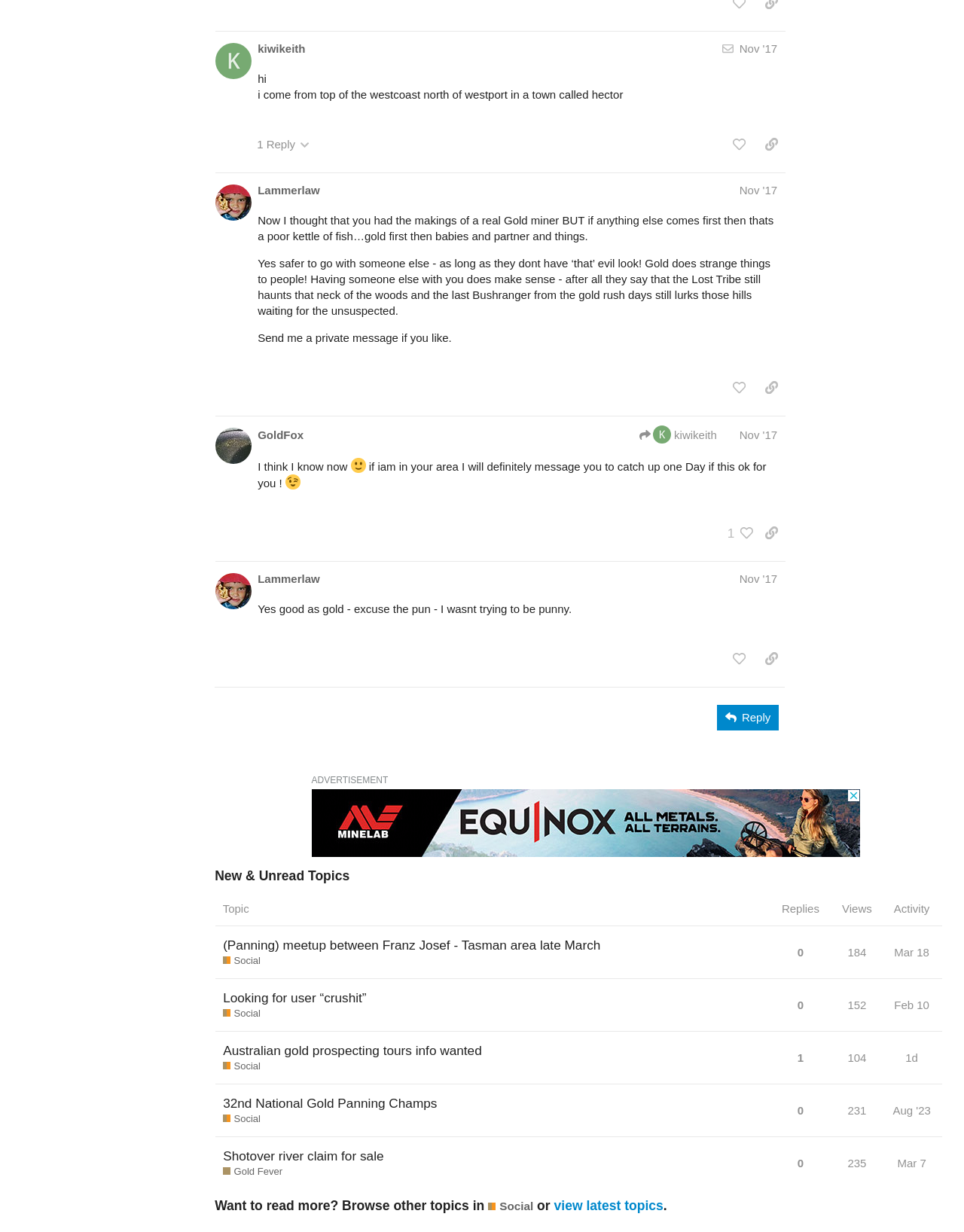Identify the bounding box of the HTML element described here: "title="like this post"". Provide the coordinates as four float numbers between 0 and 1: [left, top, right, bottom].

[0.752, 0.107, 0.781, 0.128]